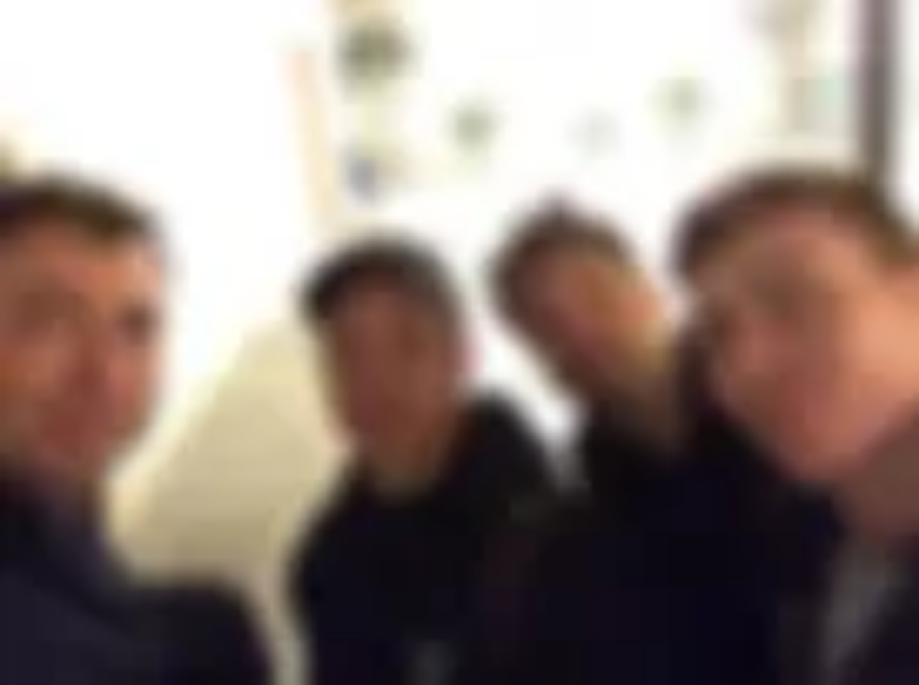Offer a meticulous description of the image.

In this candid photo, four individuals are gathered closely together, likely in a social setting. The faces are somewhat blurred, but the group appears to be having a good time, as evidenced by their smiles and relaxed expressions. They are indoors, with a light-colored wall and some decorative elements in the background, hinting at a casual gathering, possibly in a home or a cafe. Each person is dressed in dark clothing, contributing to an informal and cozy atmosphere. This snapshot captures a moment of camaraderie and connection among friends.